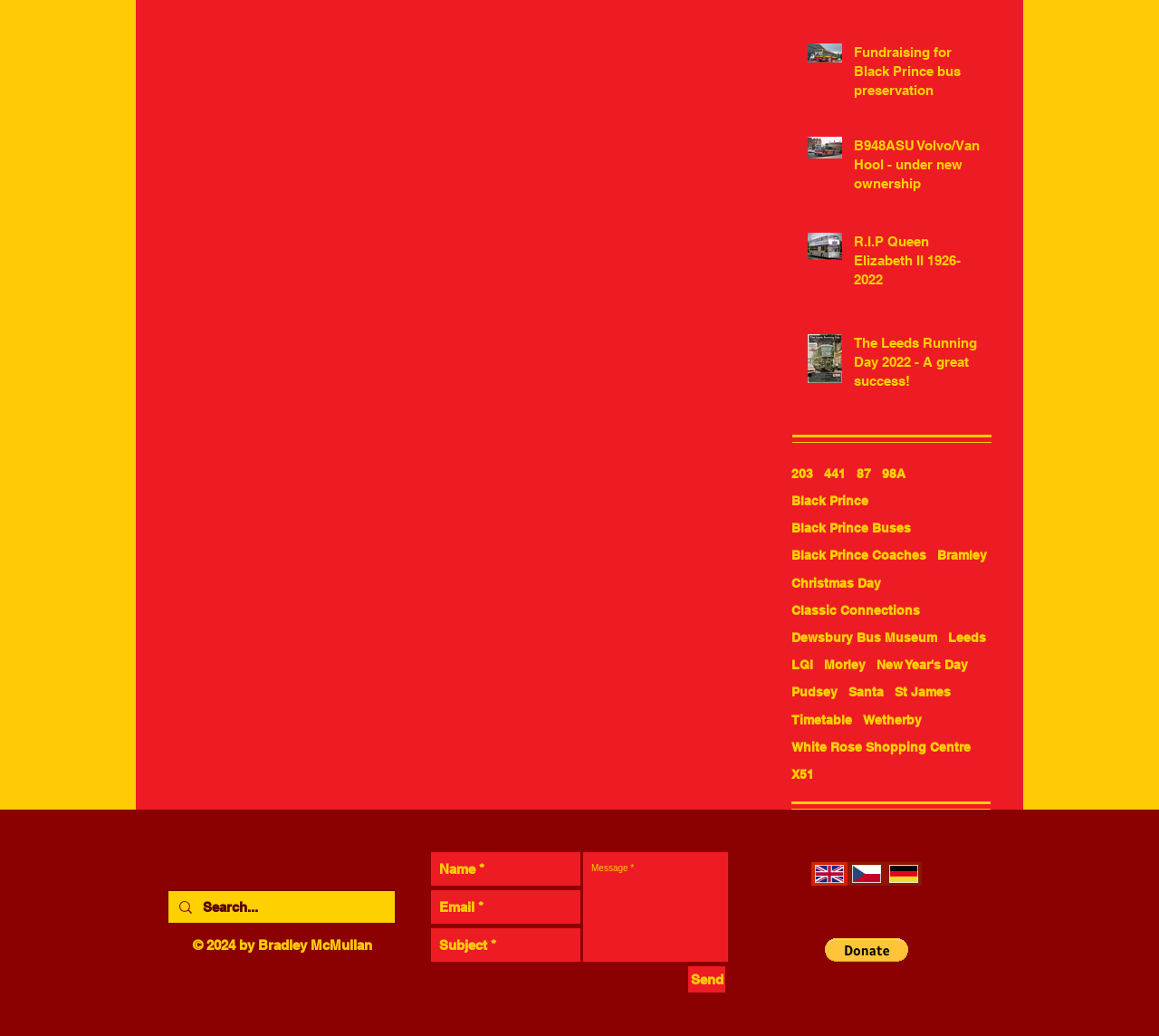Give a succinct answer to this question in a single word or phrase: 
What is the purpose of the 'Donate via PayPal' button?

Donate to bus preservation